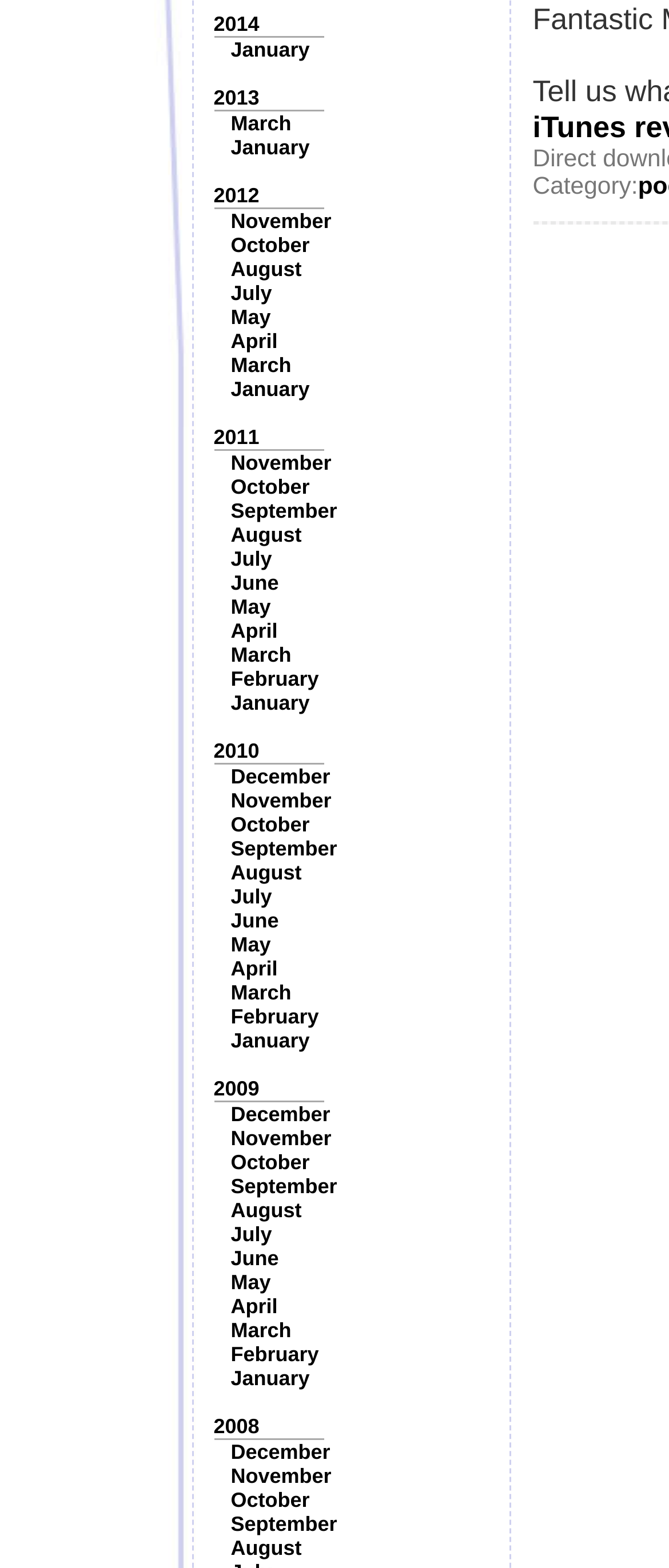Locate the coordinates of the bounding box for the clickable region that fulfills this instruction: "View January".

[0.345, 0.024, 0.463, 0.039]